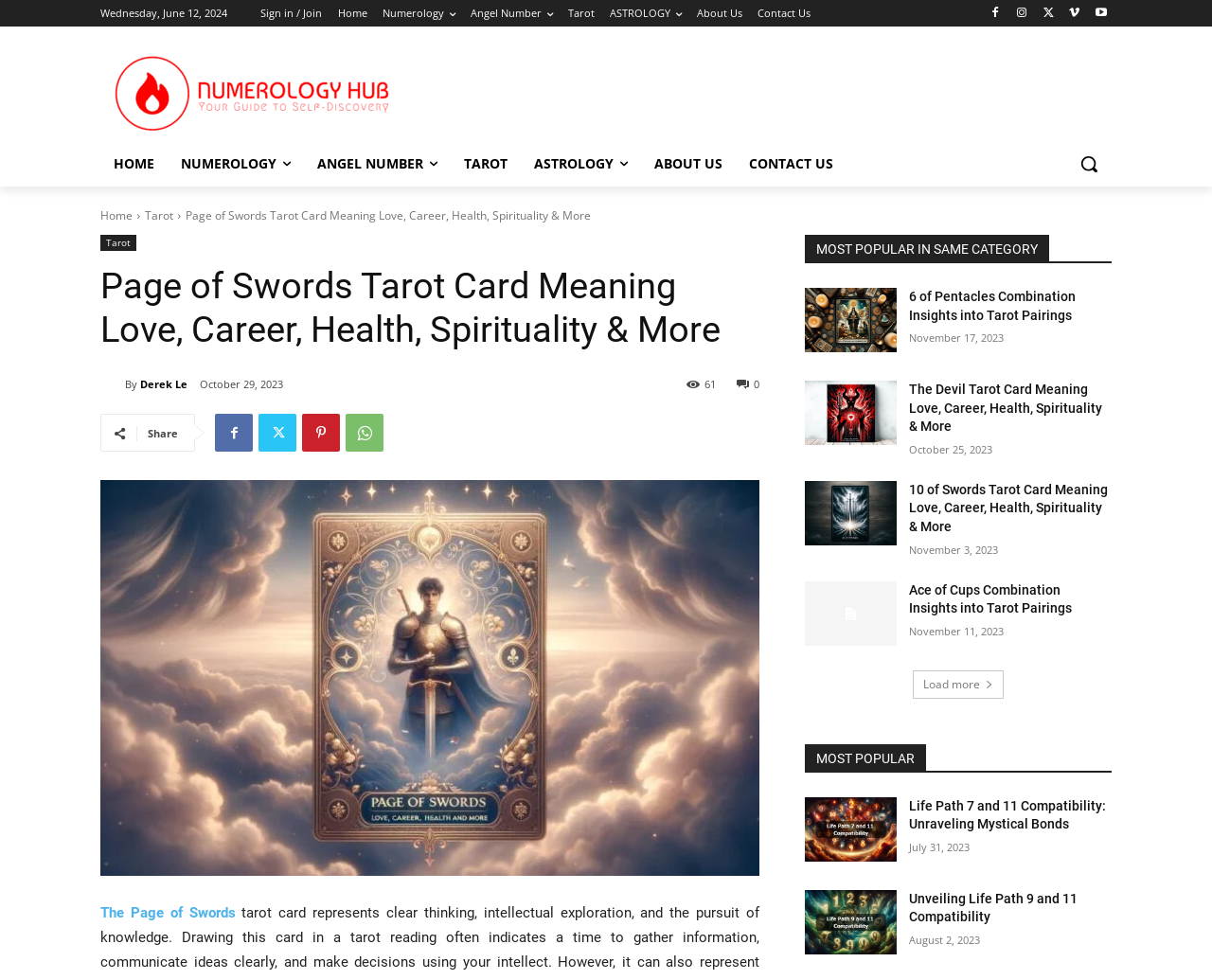Offer an extensive depiction of the webpage and its key elements.

This webpage is about the meaning of the Page of Swords tarot card, with a focus on its interpretations and significance in love, career, health, spirituality, and more. At the top of the page, there is a navigation menu with links to various sections, including Home, Numerology, Angel Number, Tarot, Astrology, and About Us. Below the navigation menu, there is a search bar and a logo.

The main content of the page is divided into several sections. The first section is an introduction to the Page of Swords tarot card, with a heading and a brief description. Below this section, there is a section with a heading "MOST POPULAR IN SAME CATEGORY" that lists several related articles, each with a link, heading, and publication date.

Each article in the list has a similar structure, with a heading, a brief description, and a publication date. The articles are listed in a vertical column, with the most popular ones at the top. At the bottom of the list, there is a "Load more" button.

On the right side of the page, there is a section with a heading "MOST POPULAR" that lists several more articles, each with a link, heading, and publication date. These articles appear to be related to numerology and astrology.

Throughout the page, there are several social media links and a "Share" button. There are also several images, including a logo and a tarot card image. The overall layout of the page is clean and easy to navigate, with clear headings and concise text.